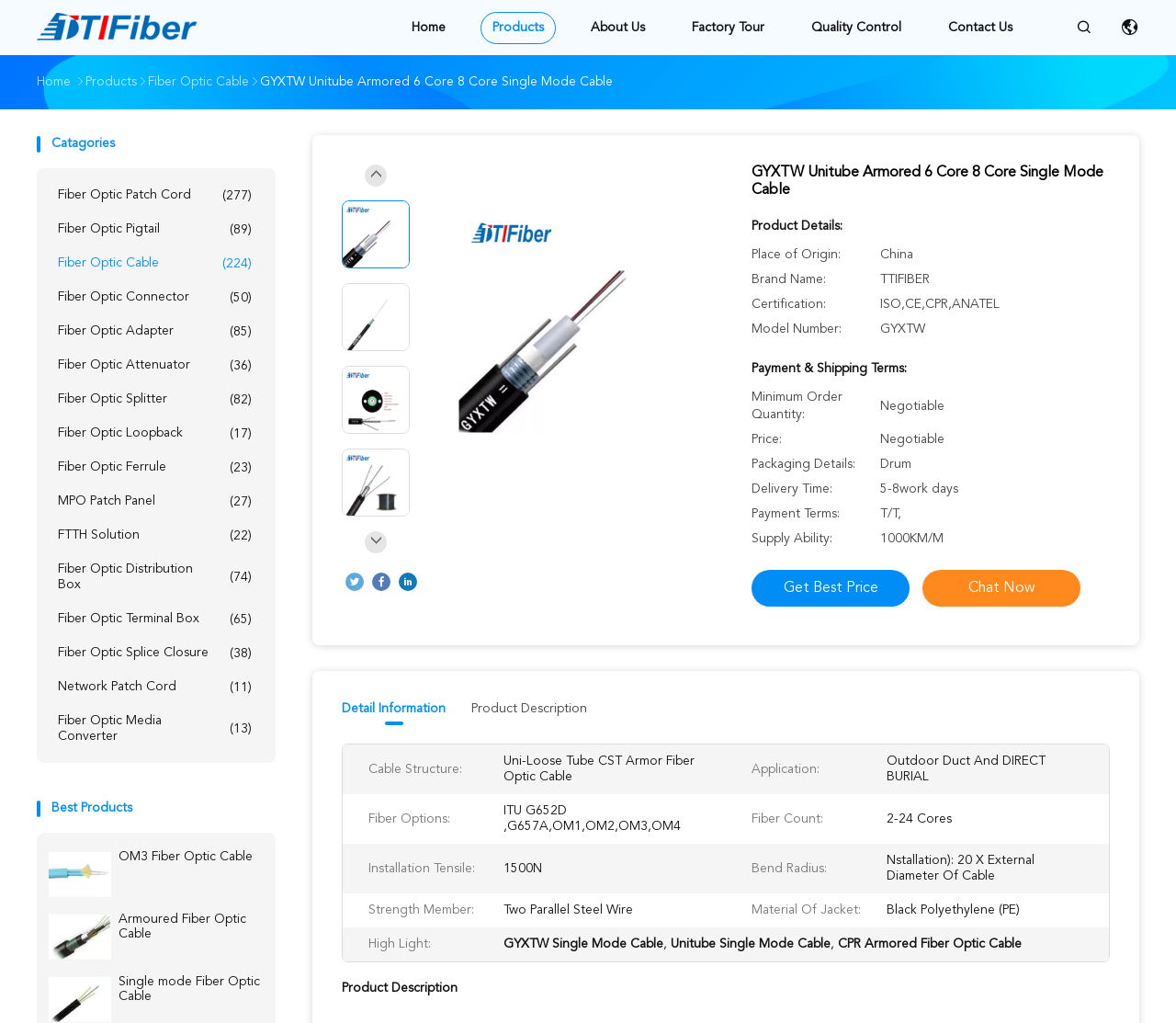What is the name of the company?
Using the information presented in the image, please offer a detailed response to the question.

The company name 'GYXTW' is mentioned in the product name 'GYXTW Unitube Armored 6 Core 8 Core Single Mode Cable' which is displayed prominently on the webpage.